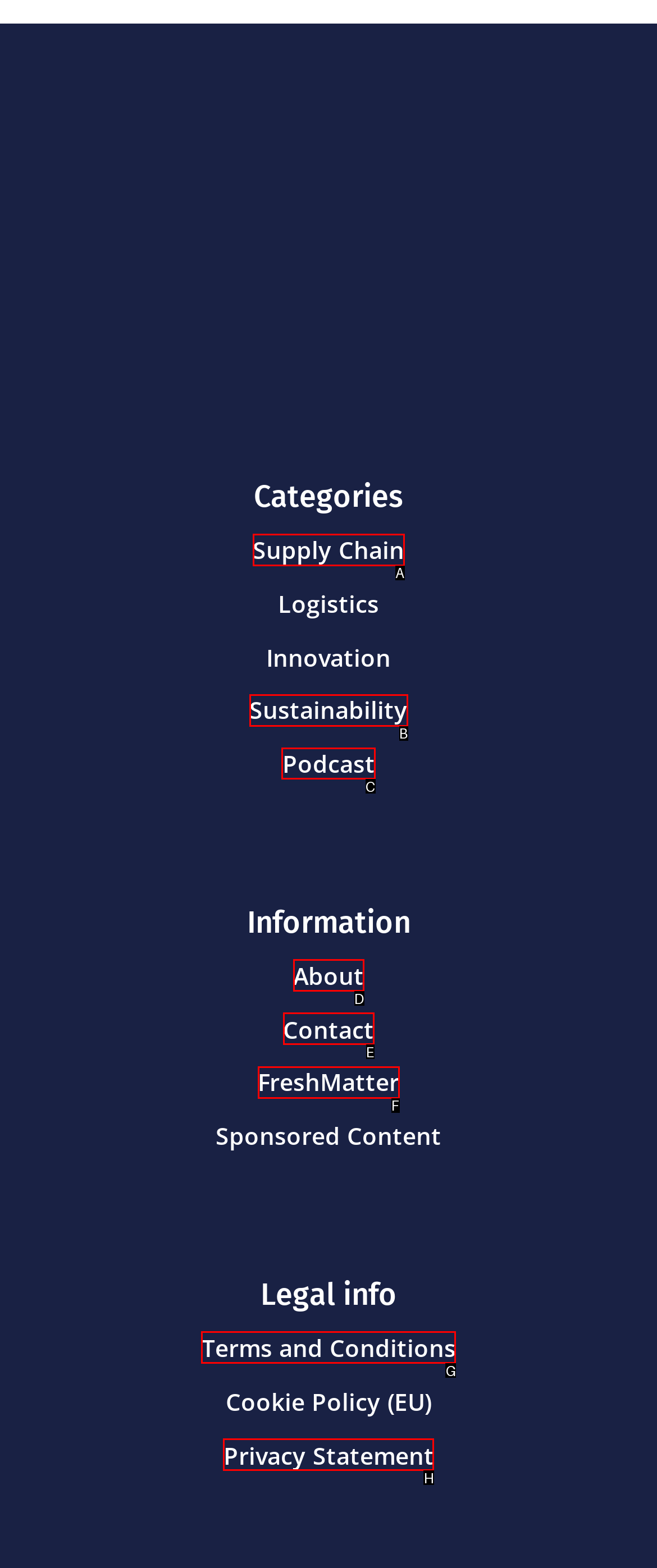To complete the instruction: Click on LOSS PREVENTION, which HTML element should be clicked?
Respond with the option's letter from the provided choices.

None